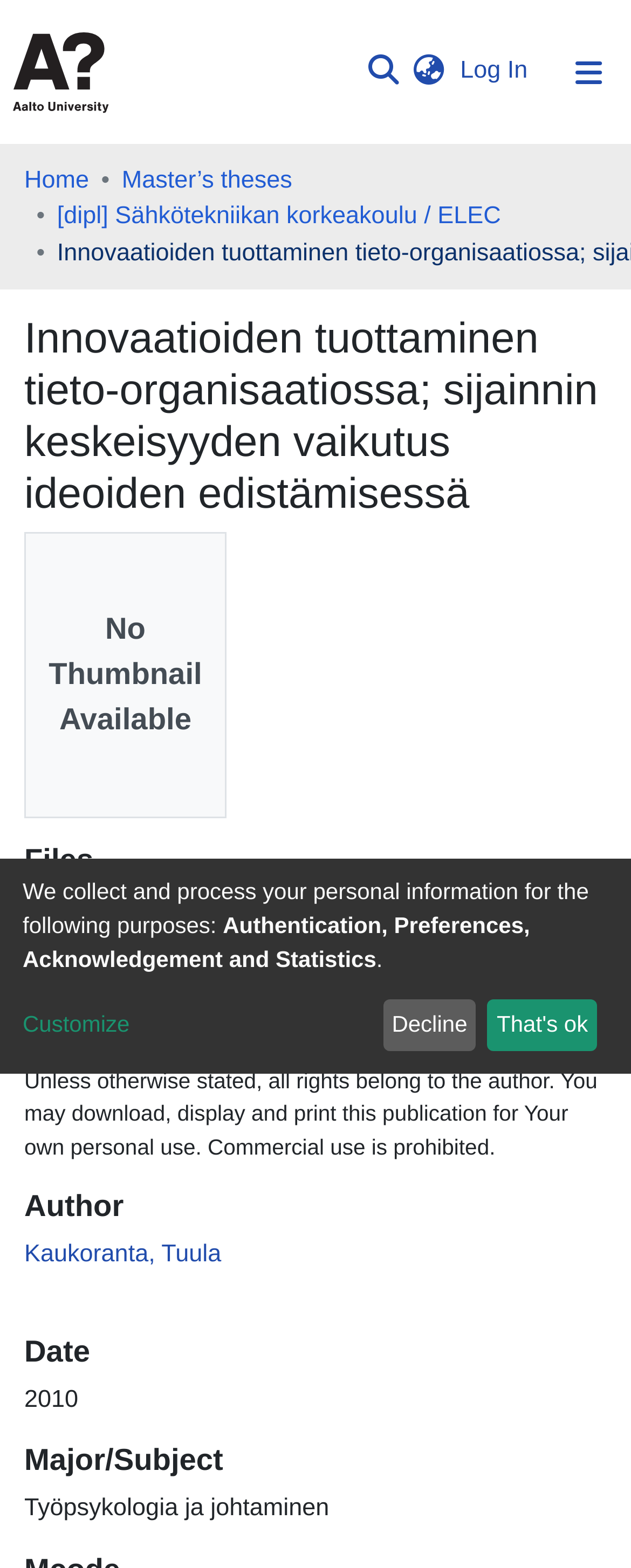Provide the bounding box coordinates of the area you need to click to execute the following instruction: "Switch language".

[0.64, 0.034, 0.72, 0.058]